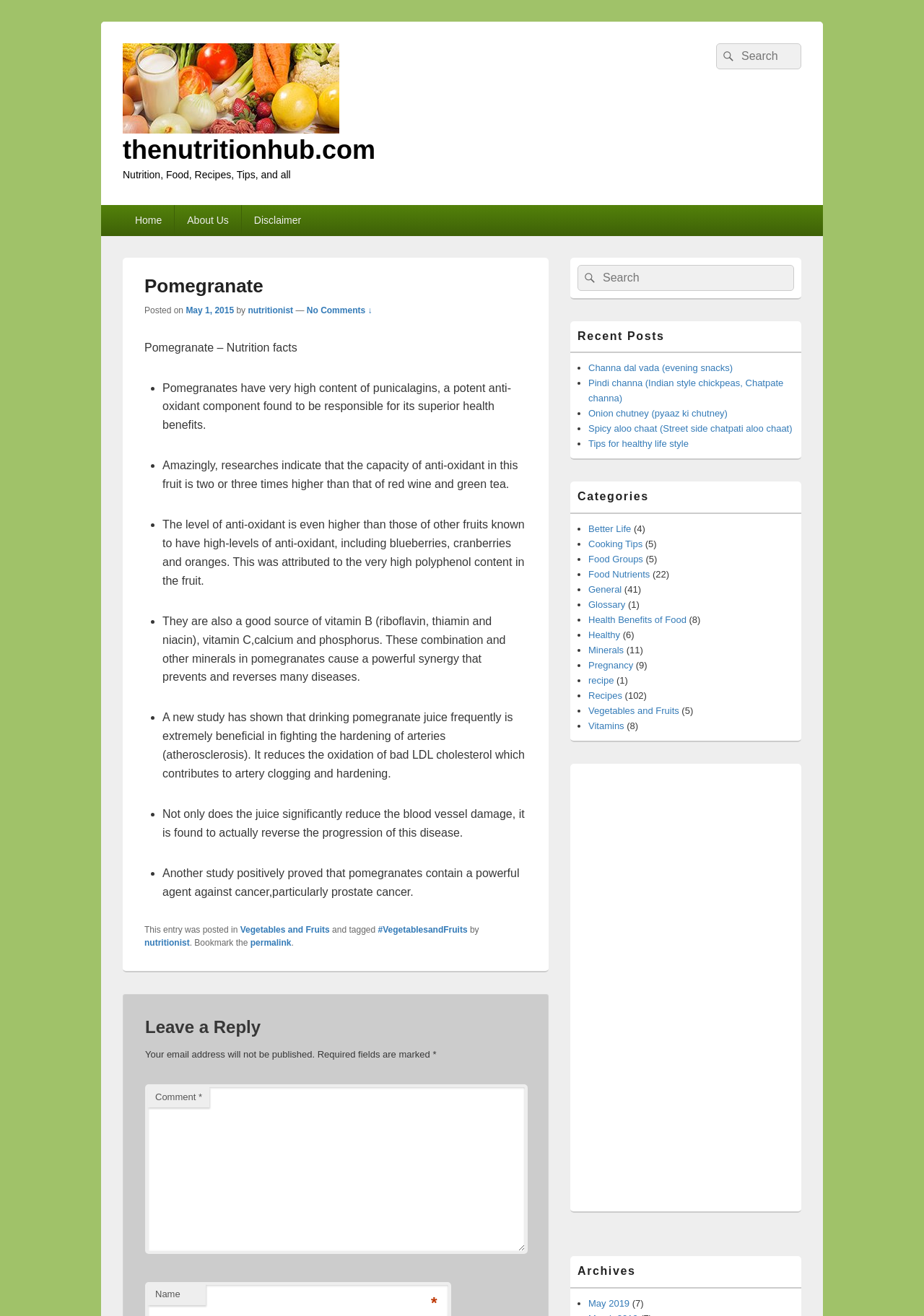Please determine the bounding box coordinates of the clickable area required to carry out the following instruction: "Leave a reply". The coordinates must be four float numbers between 0 and 1, represented as [left, top, right, bottom].

[0.157, 0.772, 0.57, 0.789]